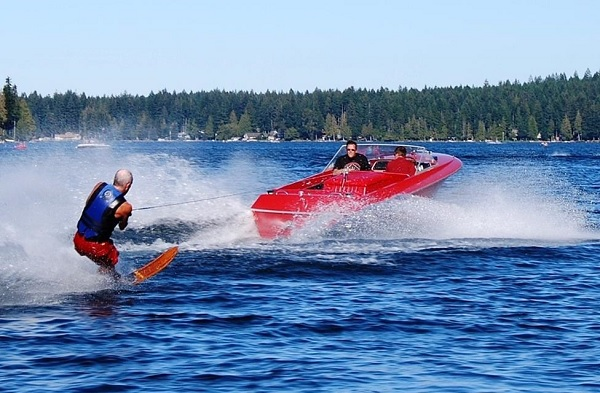Provide an in-depth description of the image.

The image captures an exhilarating moment in water skiing, showcasing a skier expertly maneuvering on a smooth lake surface. The skier, dressed in a blue life vest and red shorts, is firmly balanced on water skis as they are towed by a sleek red motorboat. The boat, piloted by a driver with two companions on board, creates dynamic splashes as it propels forward, emphasizing the speed and excitement of the activity. In the background, a serene landscape of lush green trees and a clear blue sky adds to the picturesque setting, highlighting the beauty of outdoor sports. This scene vividly illustrates the objectives of water skiing, where coordination between the skier and boat driver is essential for success, safety, and enjoyment.